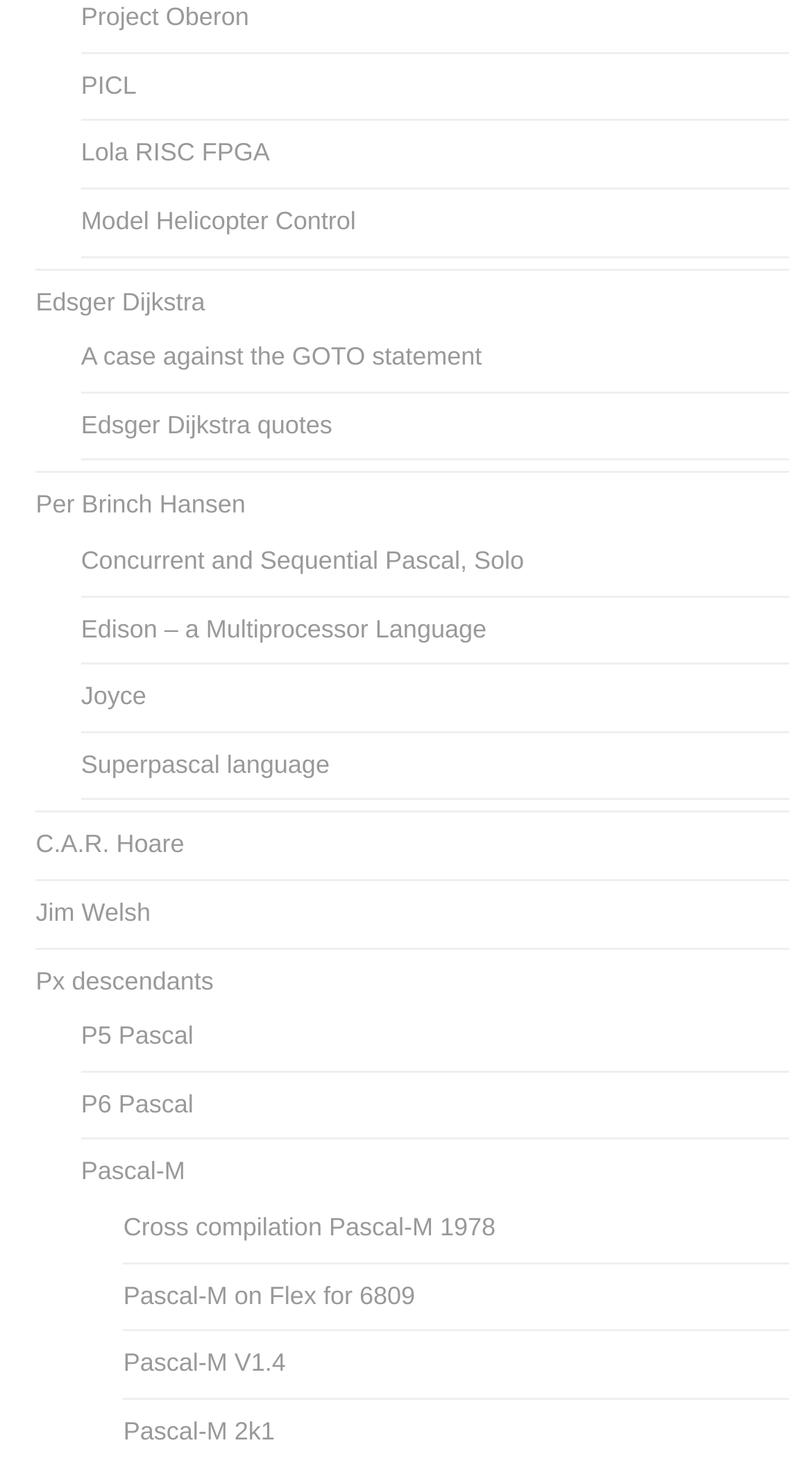Answer this question in one word or a short phrase: Who is mentioned alongside a quote?

Edsger Dijkstra